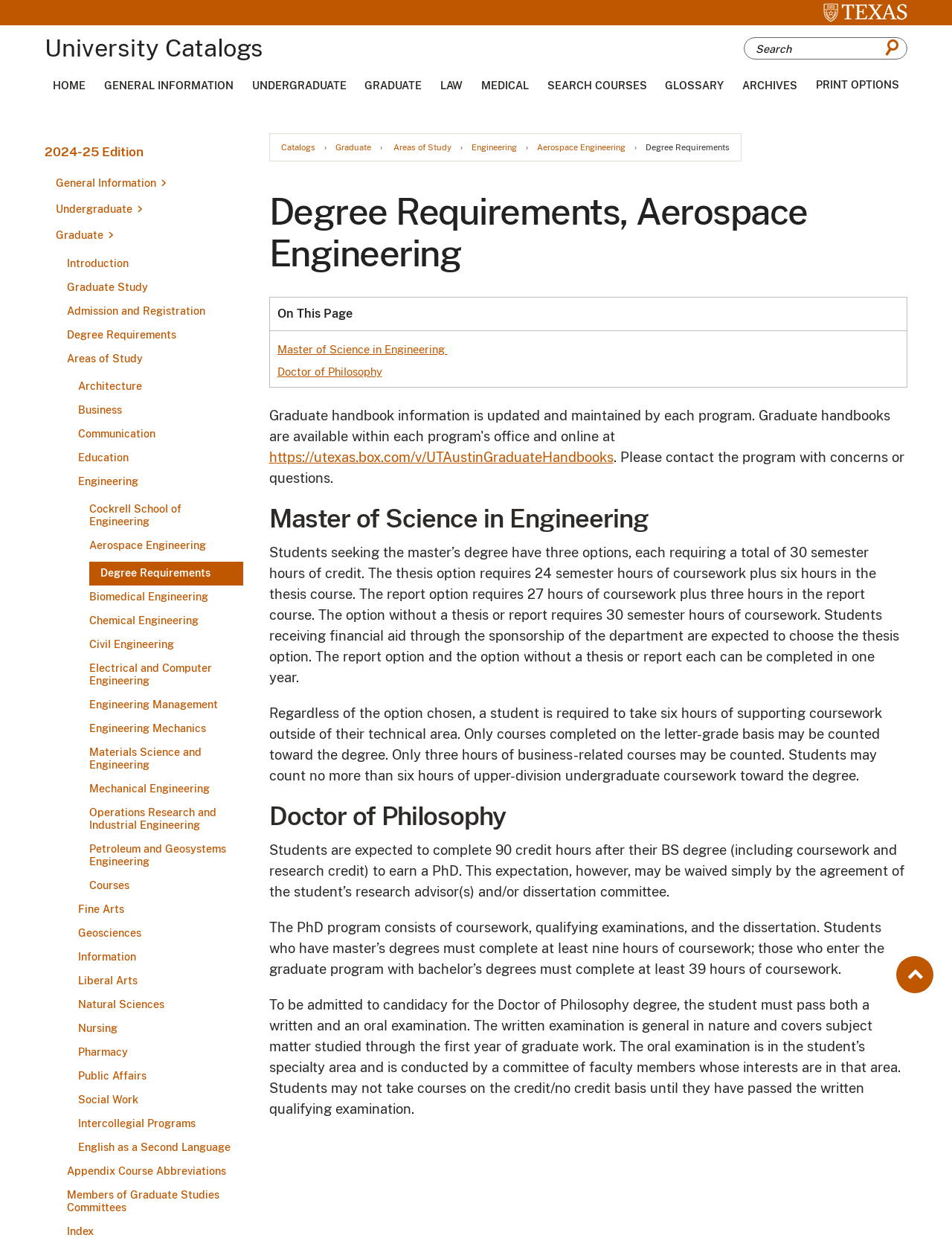Determine the bounding box coordinates of the region to click in order to accomplish the following instruction: "Click Master of Science in Engineering". Provide the coordinates as four float numbers between 0 and 1, specifically [left, top, right, bottom].

[0.291, 0.277, 0.47, 0.287]